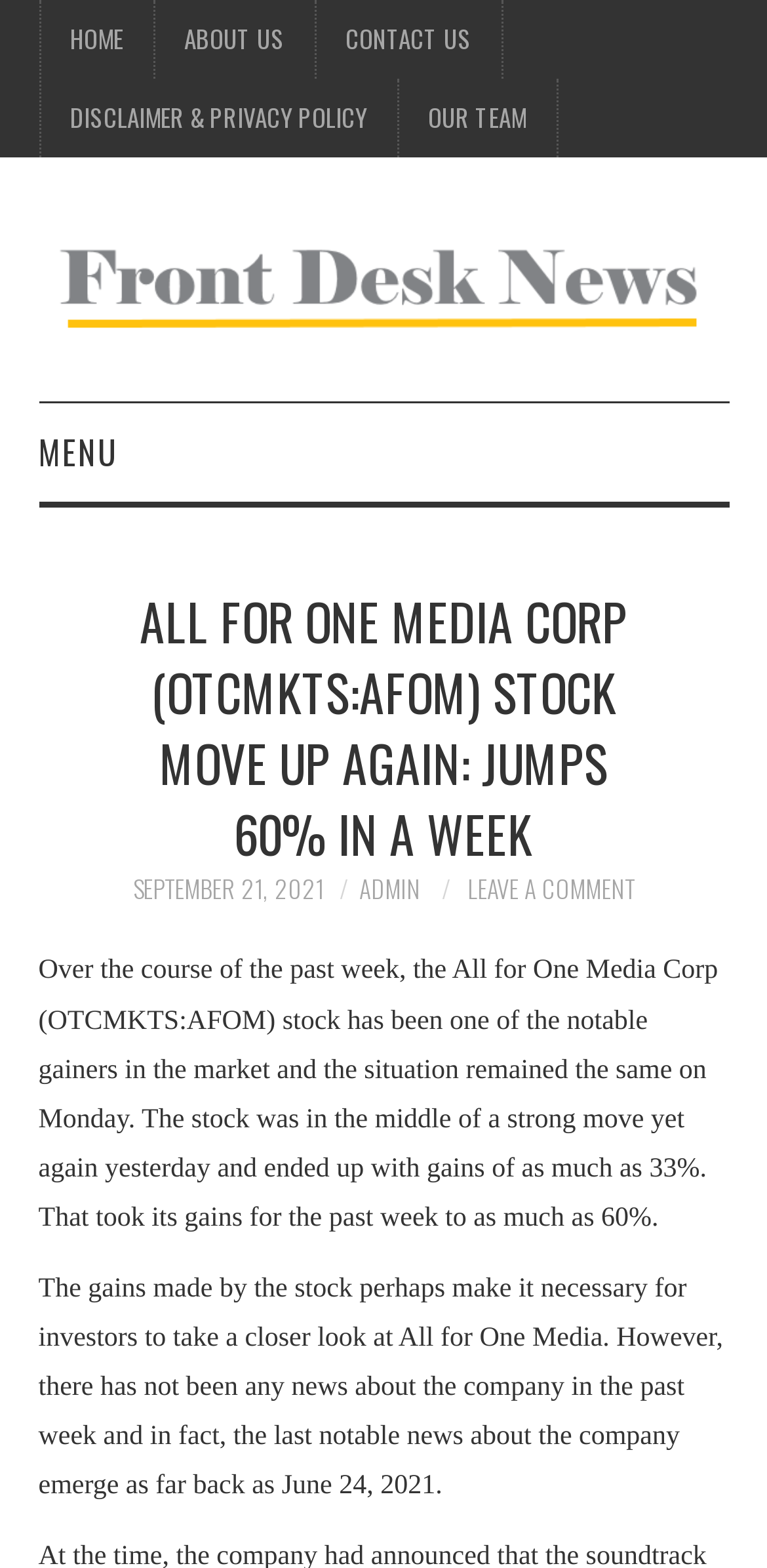Find the bounding box of the UI element described as: "Jay Beattey". The bounding box coordinates should be given as four float values between 0 and 1, i.e., [left, top, right, bottom].

None